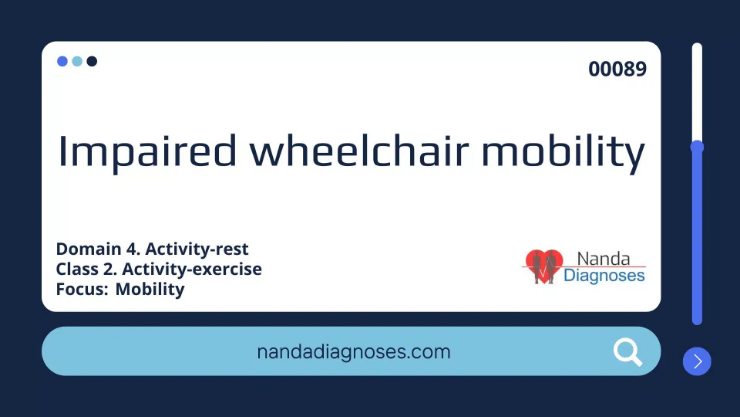Offer a detailed explanation of what is depicted in the image.

The image presents a focused overview of the nursing diagnosis "Impaired Wheelchair Mobility." It prominently features the title in a bold, modern font, denoting its significance in nursing assessments. Below the title, additional information categorizes the diagnosis within the framework of nursing domains and classes: it falls under "Domain 4: Activity-rest" and "Class 2: Activity-exercise," emphasizing its relation to patient mobility and activity. The focus on "Mobility" highlights the critical aspect of this diagnosis for patient care.

At the top, a unique code (00089) identifies the diagnosis, ensuring its classification within professional standards. The branding on the right corner, representing NANDA Diagnoses, enhances the credibility of the information. A web address, "nandadiagnoses.com," is positioned at the bottom, indicating a resource for further exploration of nursing diagnoses. The overall design employs a clean, contemporary aesthetic with a blue background, making the information easy to read and visually appealing.